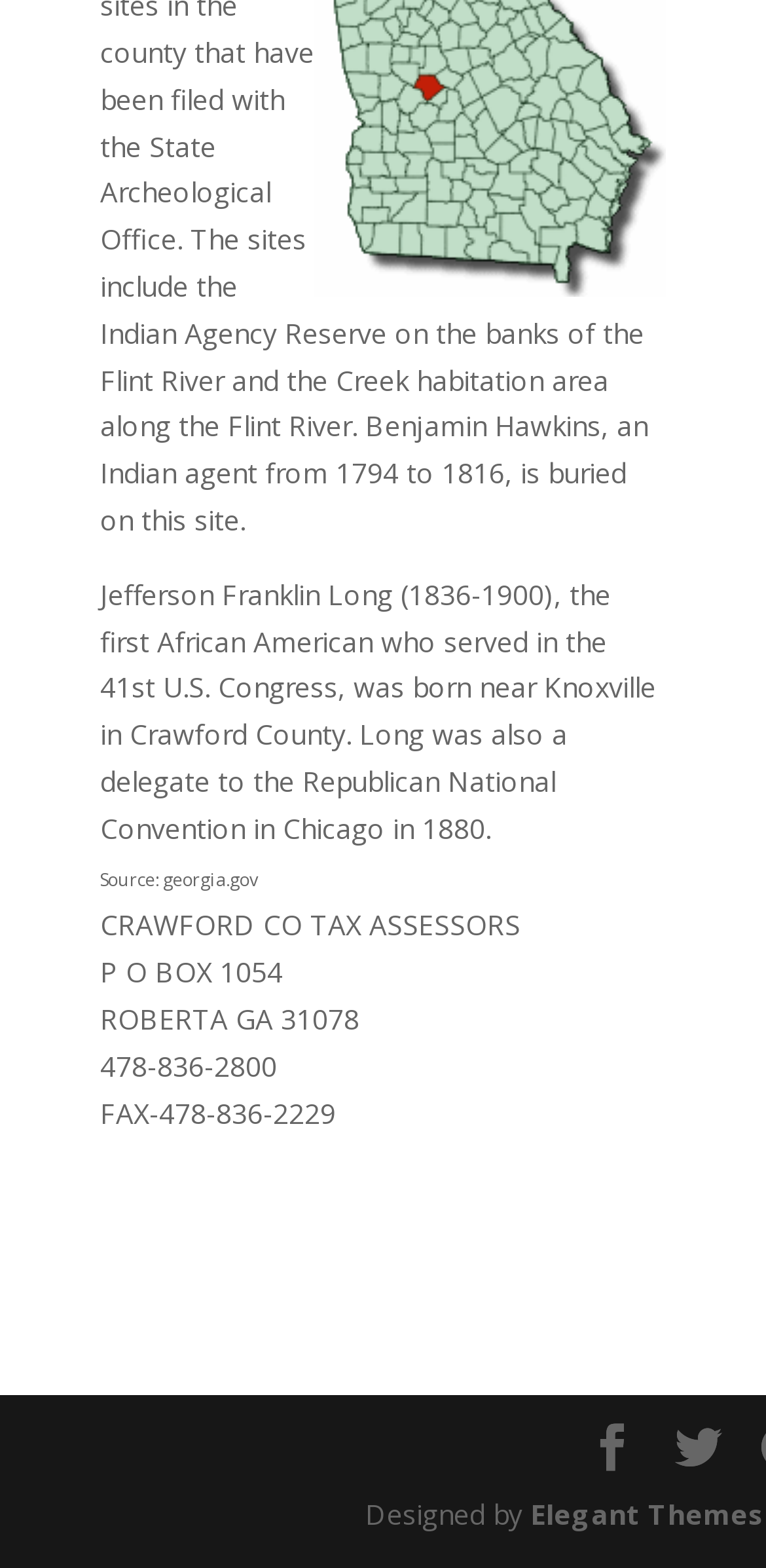What is the name of the website designer?
Look at the image and answer the question with a single word or phrase.

Elegant Themes